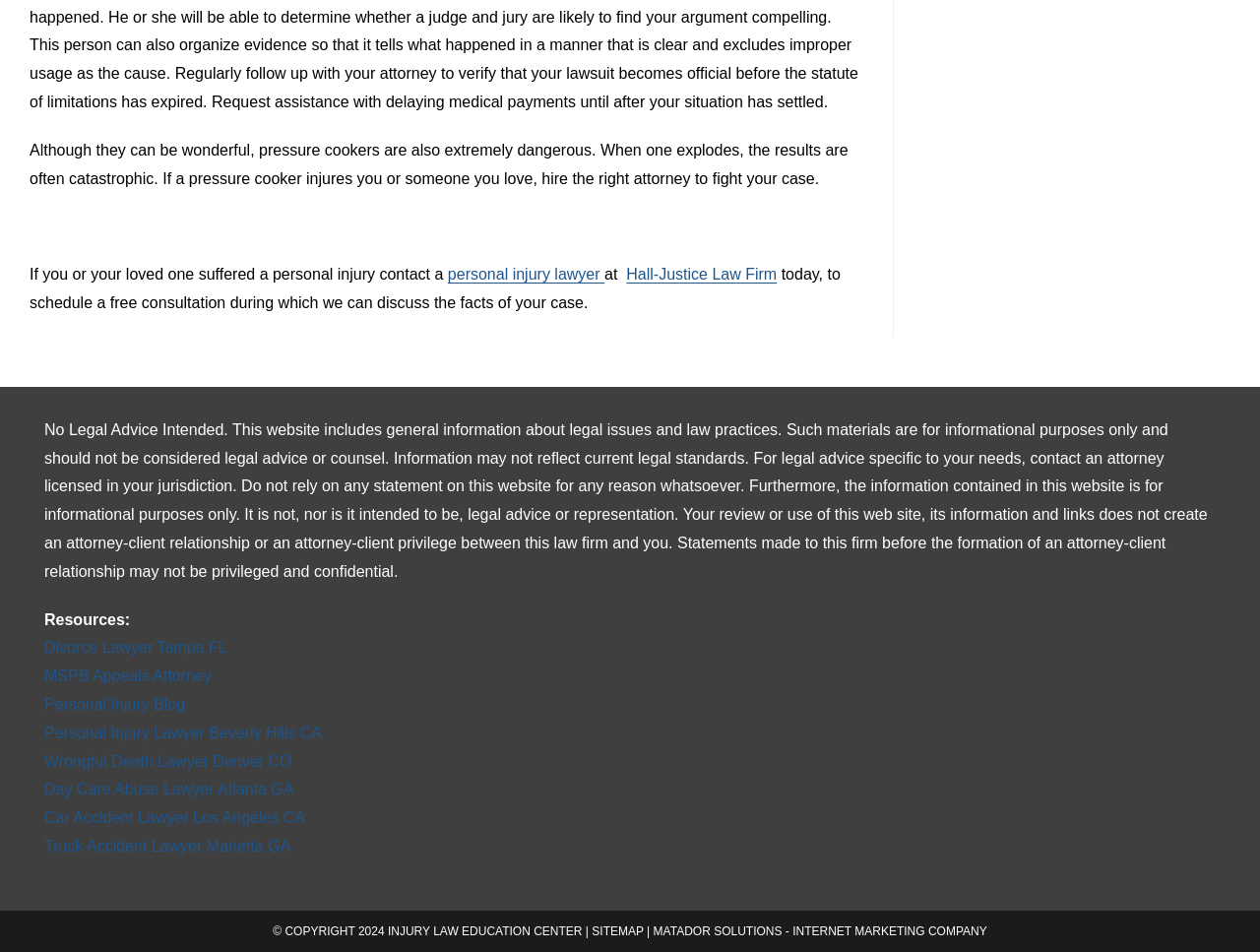Specify the bounding box coordinates of the region I need to click to perform the following instruction: "learn about divorce lawyers in Tampa FL". The coordinates must be four float numbers in the range of 0 to 1, i.e., [left, top, right, bottom].

[0.035, 0.672, 0.18, 0.689]